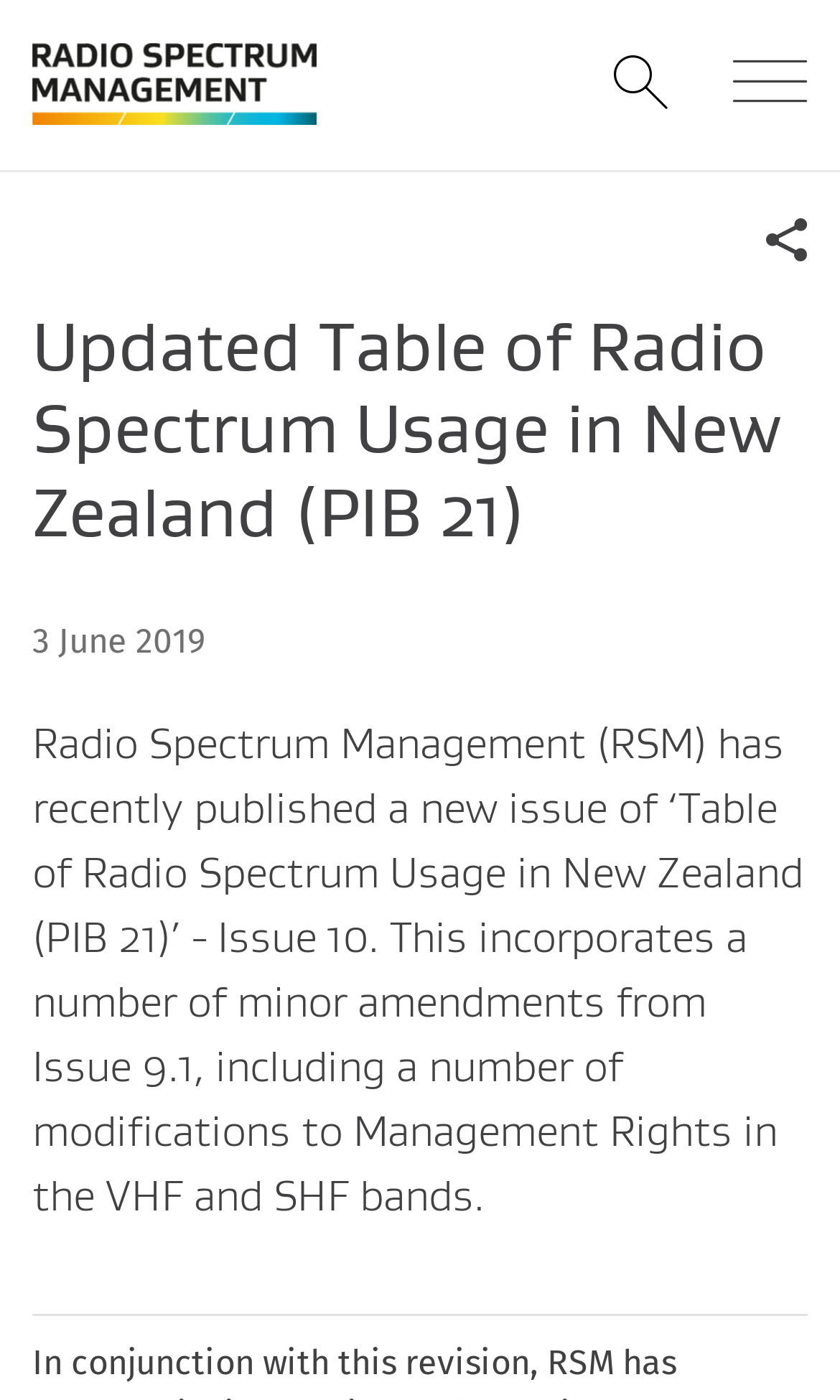Determine the bounding box of the UI component based on this description: "title="Return to the RSM homepage."". The bounding box coordinates should be four float values between 0 and 1, i.e., [left, top, right, bottom].

[0.038, 0.031, 0.377, 0.09]